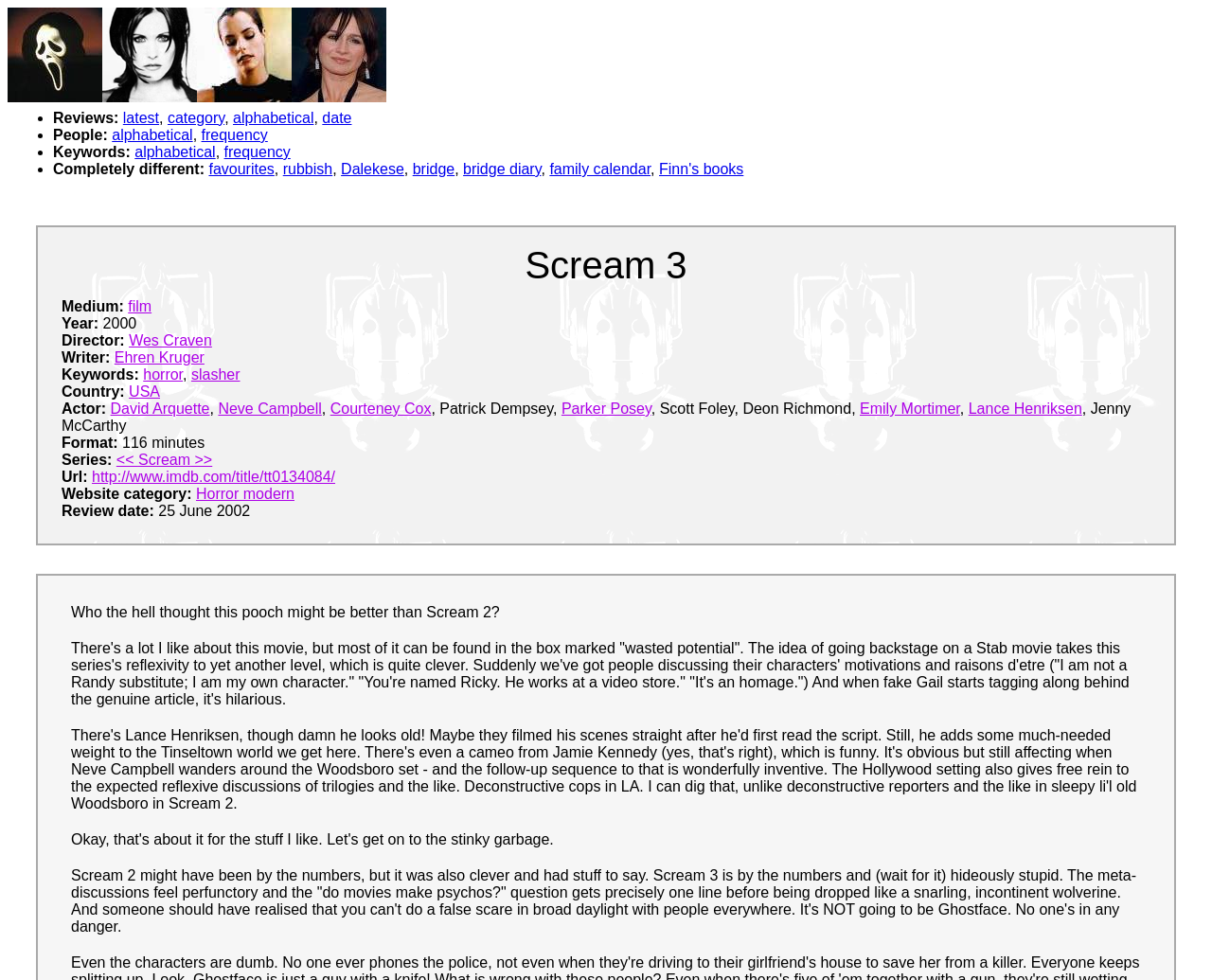Predict the bounding box of the UI element based on the description: "Our Blog". The coordinates should be four float numbers between 0 and 1, formatted as [left, top, right, bottom].

None